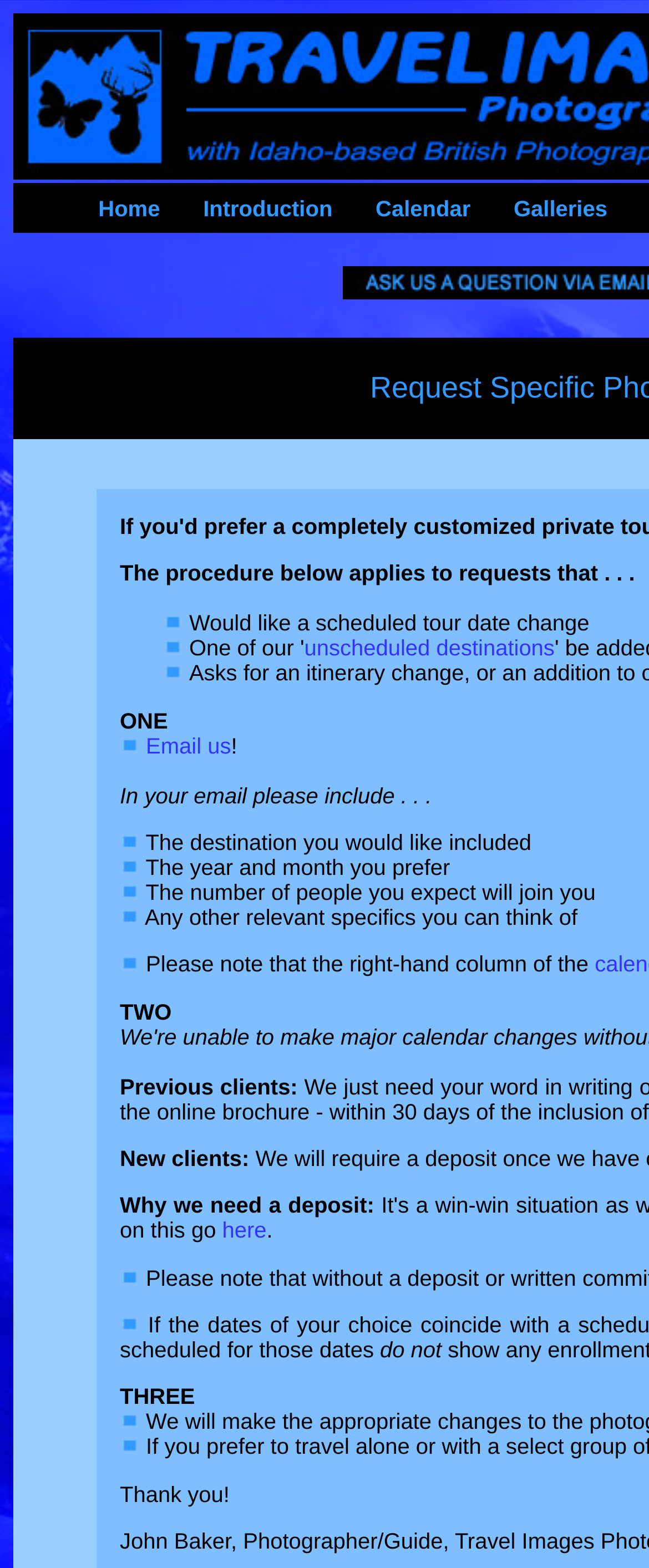Offer a meticulous caption that includes all visible features of the webpage.

This webpage is about "By Request Photo Tours" led by Idaho-based British photographer John Baker. The page has a navigation menu at the top with links to "Home", "Introduction", "Calendar", and "Galleries". 

Below the navigation menu, there is a section explaining the procedure to get a personal choice of photo tour included in the calendar. This section is divided into three parts, labeled as "ONE", "TWO", and "THREE". 

In the "ONE" section, there is a brief text explaining the process, accompanied by several small images. The text instructs users to email the tour operator with specific details, including the destination, preferred year and month, and the number of people expected to join. 

The "TWO" section appears to provide additional information or guidelines for previous and new clients. 

The "THREE" section explains why a deposit is required, with a link to more information. 

Throughout the page, there are several small images scattered between the text sections, but their content is not specified. The overall layout is organized, with clear headings and concise text.